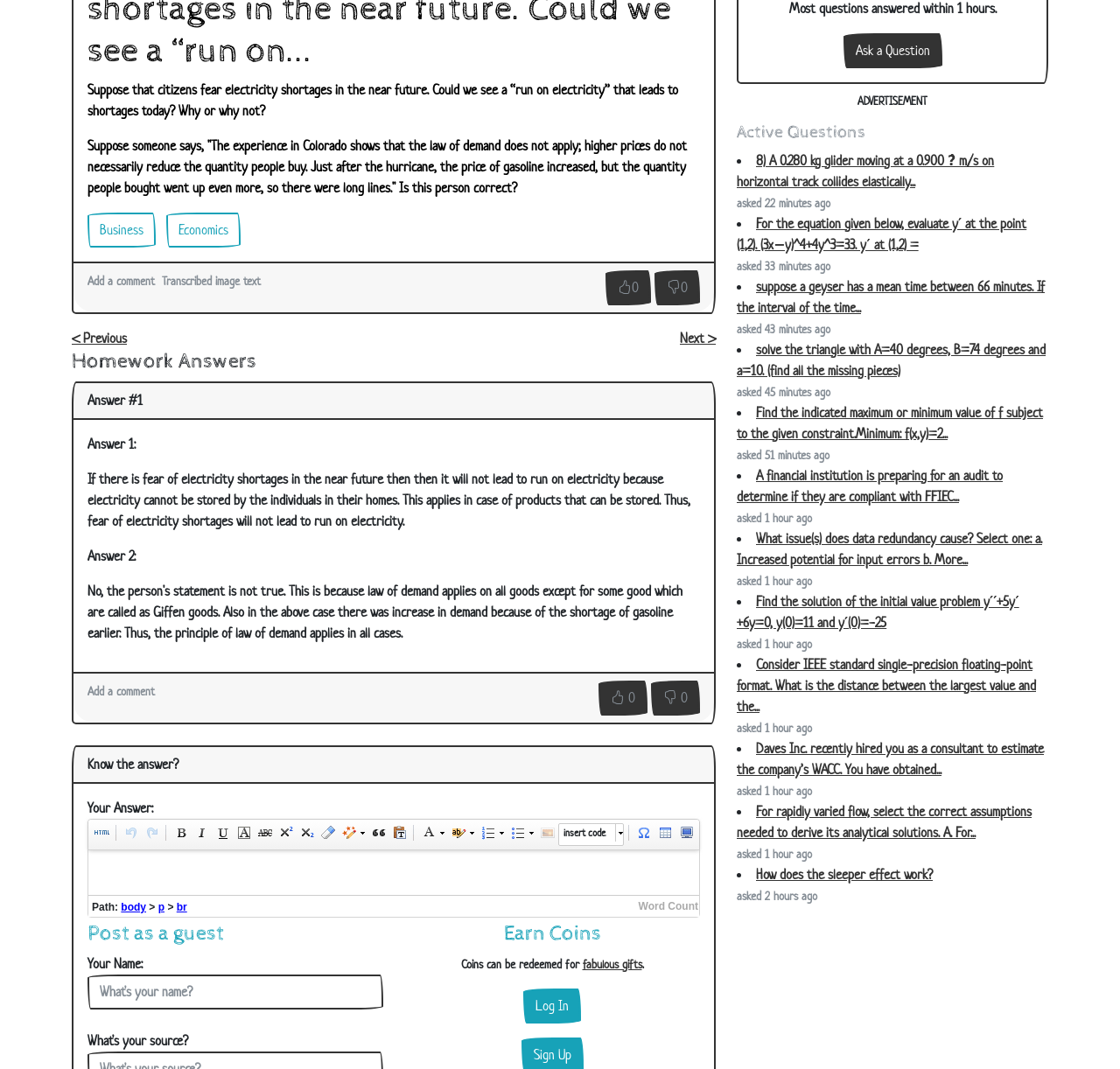Identify the bounding box for the UI element described as: "Log In". Ensure the coordinates are four float numbers between 0 and 1, formatted as [left, top, right, bottom].

[0.467, 0.924, 0.519, 0.957]